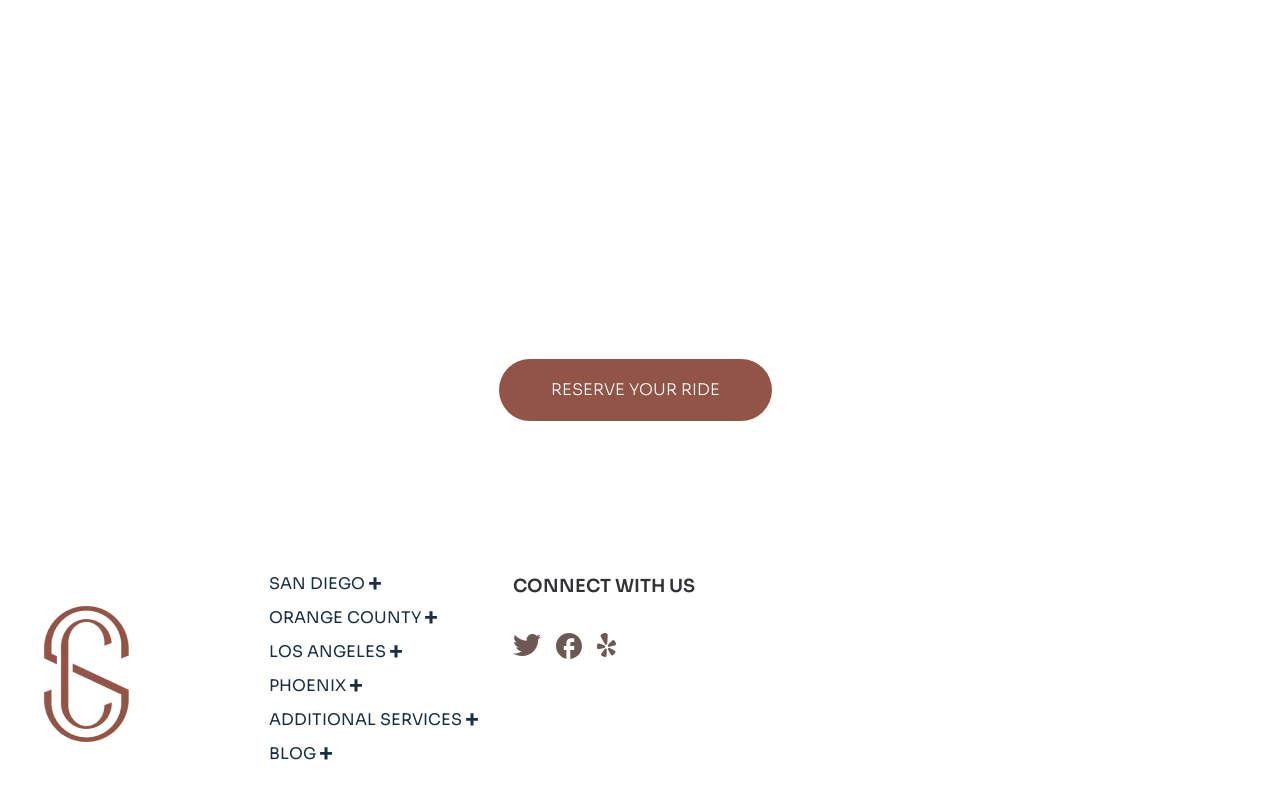Using the format (top-left x, top-left y, bottom-right x, bottom-right y), and given the element description, identify the bounding box coordinates within the screenshot: Blog

[0.21, 0.948, 0.259, 0.978]